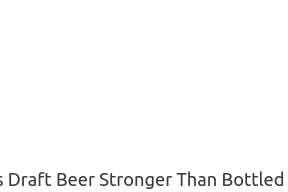Use a single word or phrase to answer the question: What aspect of beer is being compared?

Strength